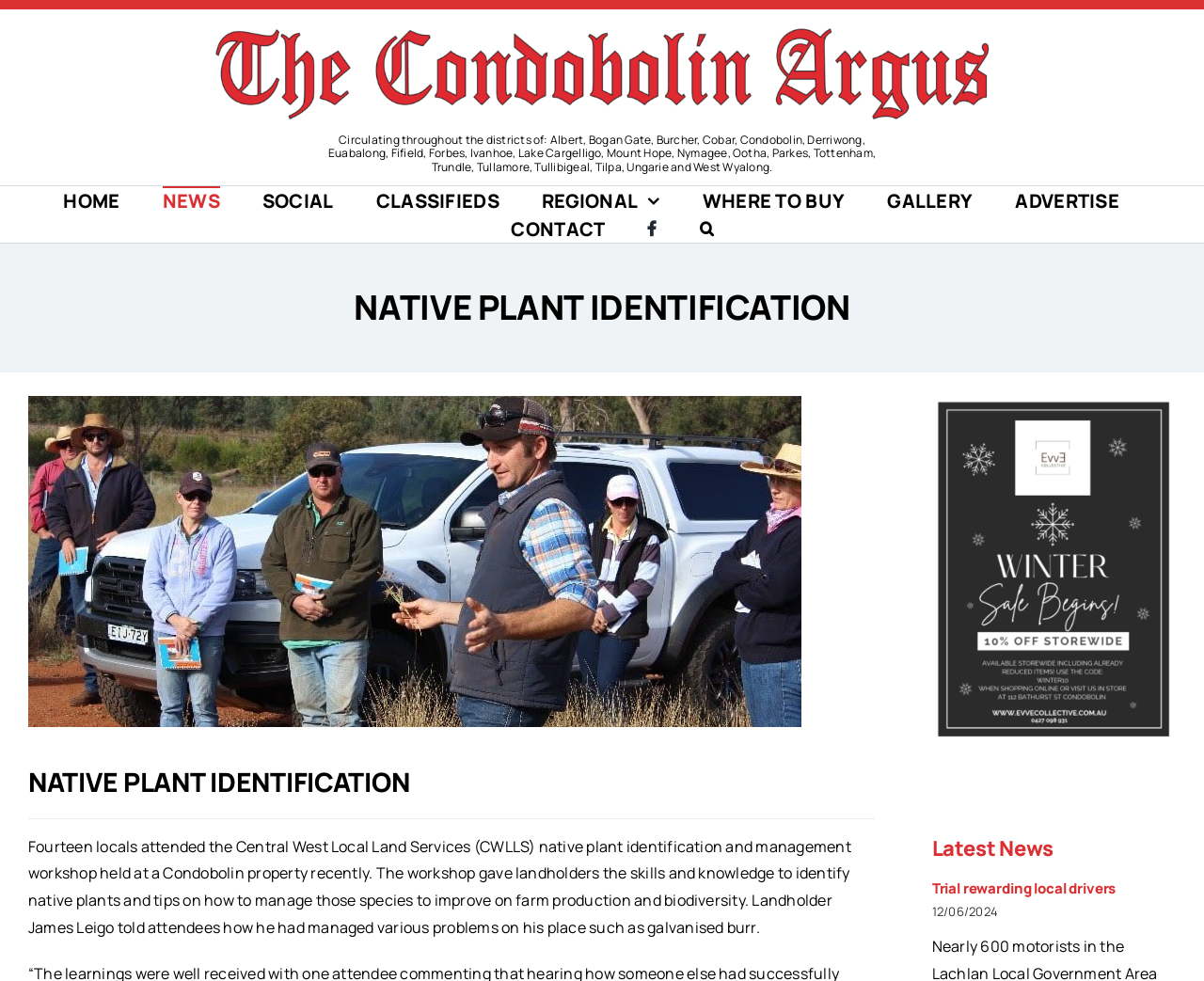Identify the bounding box coordinates for the UI element described as follows: "aria-label="Search" title="Search"". Ensure the coordinates are four float numbers between 0 and 1, formatted as [left, top, right, bottom].

[0.581, 0.219, 0.593, 0.247]